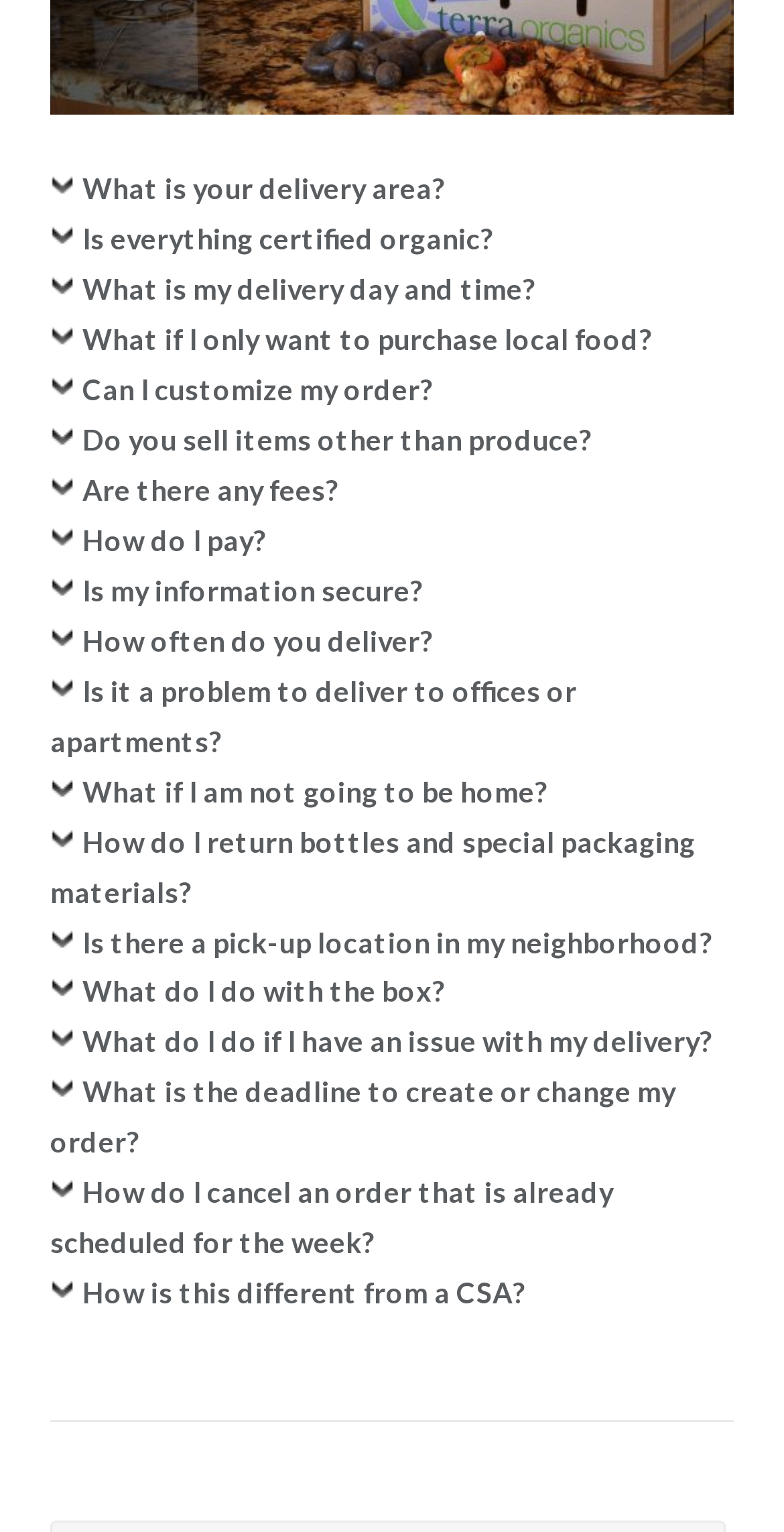Given the element description, predict the bounding box coordinates in the format (top-left x, top-left y, bottom-right x, bottom-right y), using floating point numbers between 0 and 1: Is my information secure?

[0.064, 0.374, 0.538, 0.409]